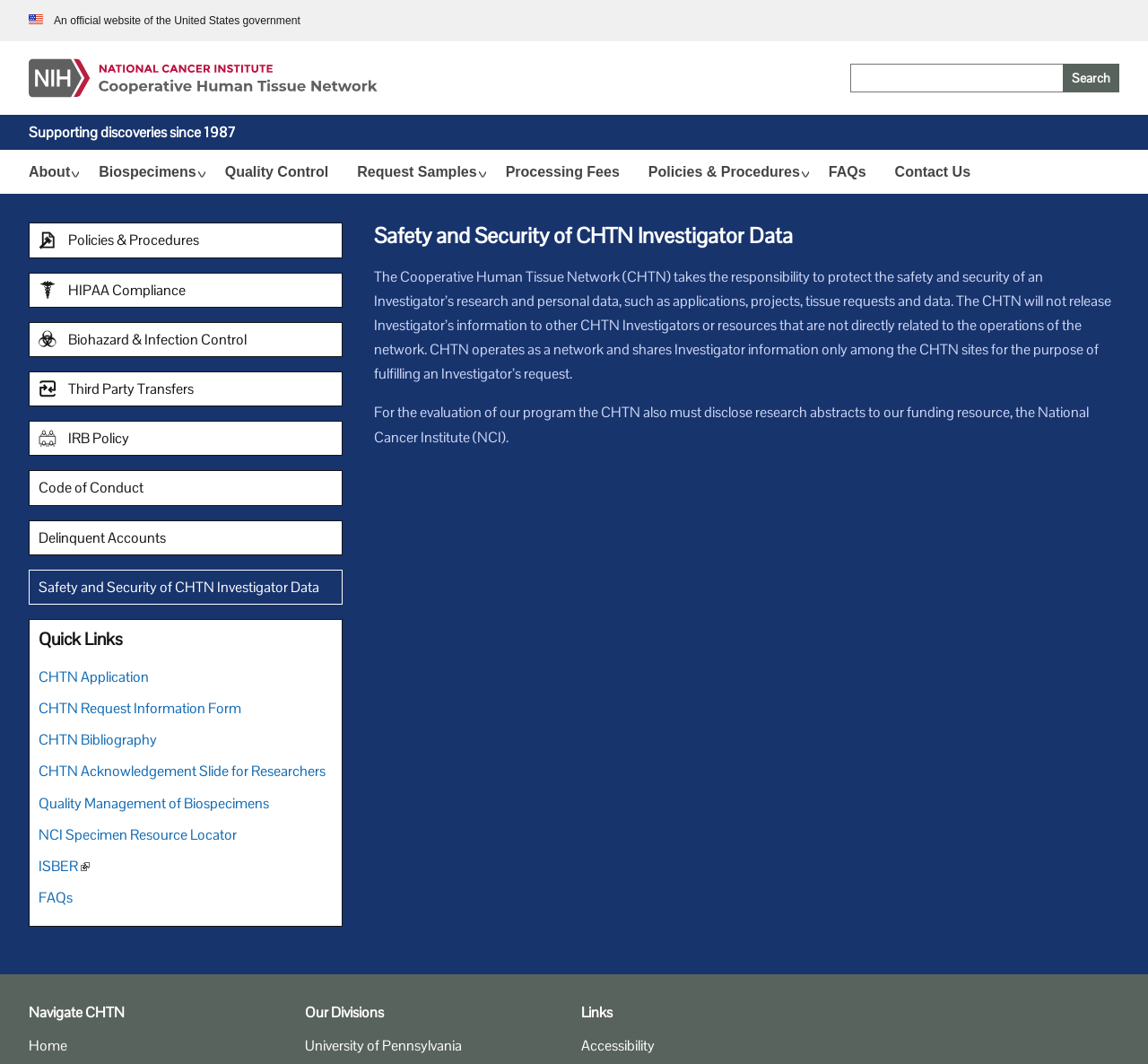Respond to the question below with a single word or phrase:
What is the title of the section below the primary navigation menu?

Quick Links